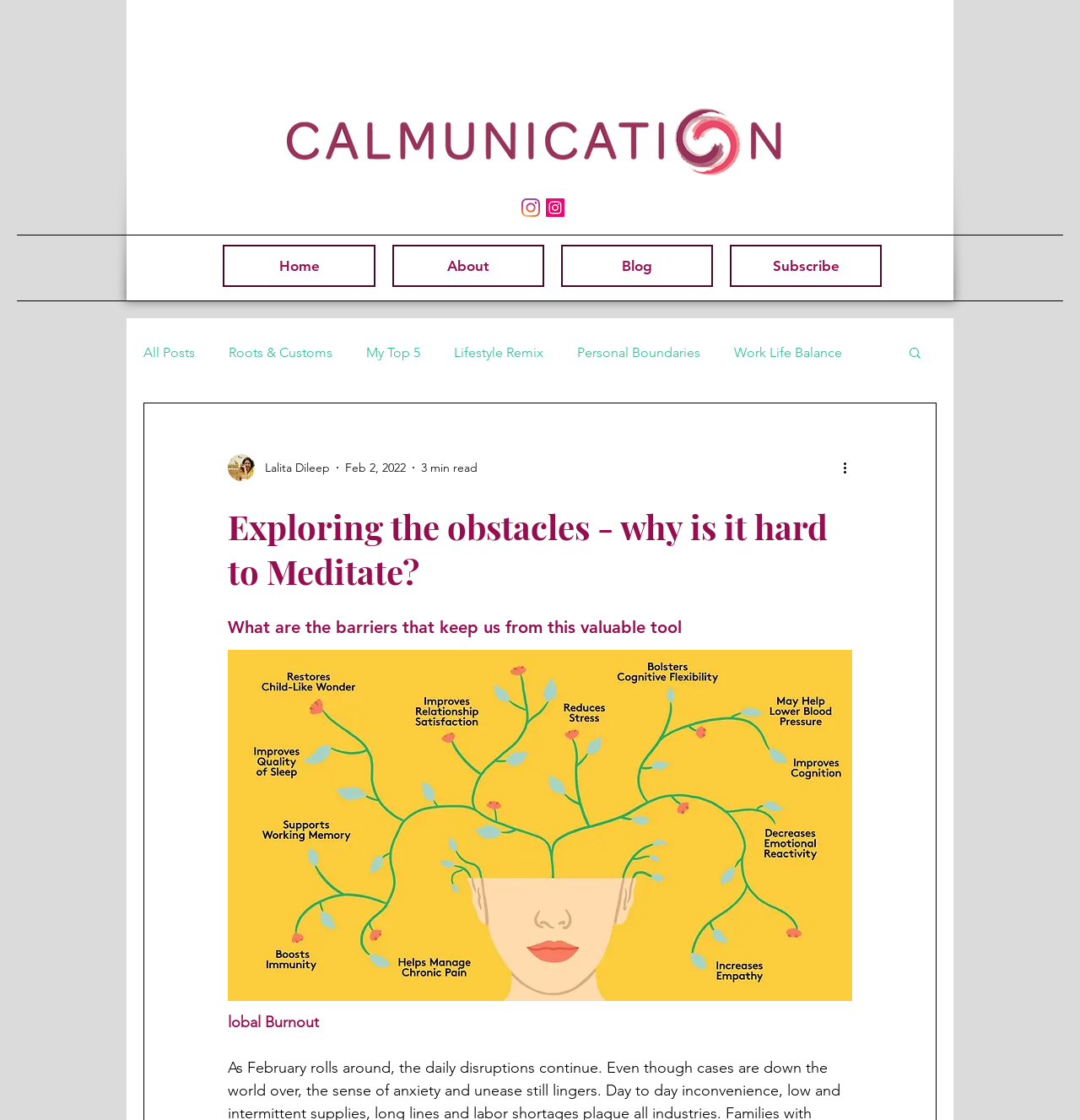Please determine the bounding box coordinates of the area that needs to be clicked to complete this task: 'Search for a topic'. The coordinates must be four float numbers between 0 and 1, formatted as [left, top, right, bottom].

[0.84, 0.308, 0.855, 0.324]